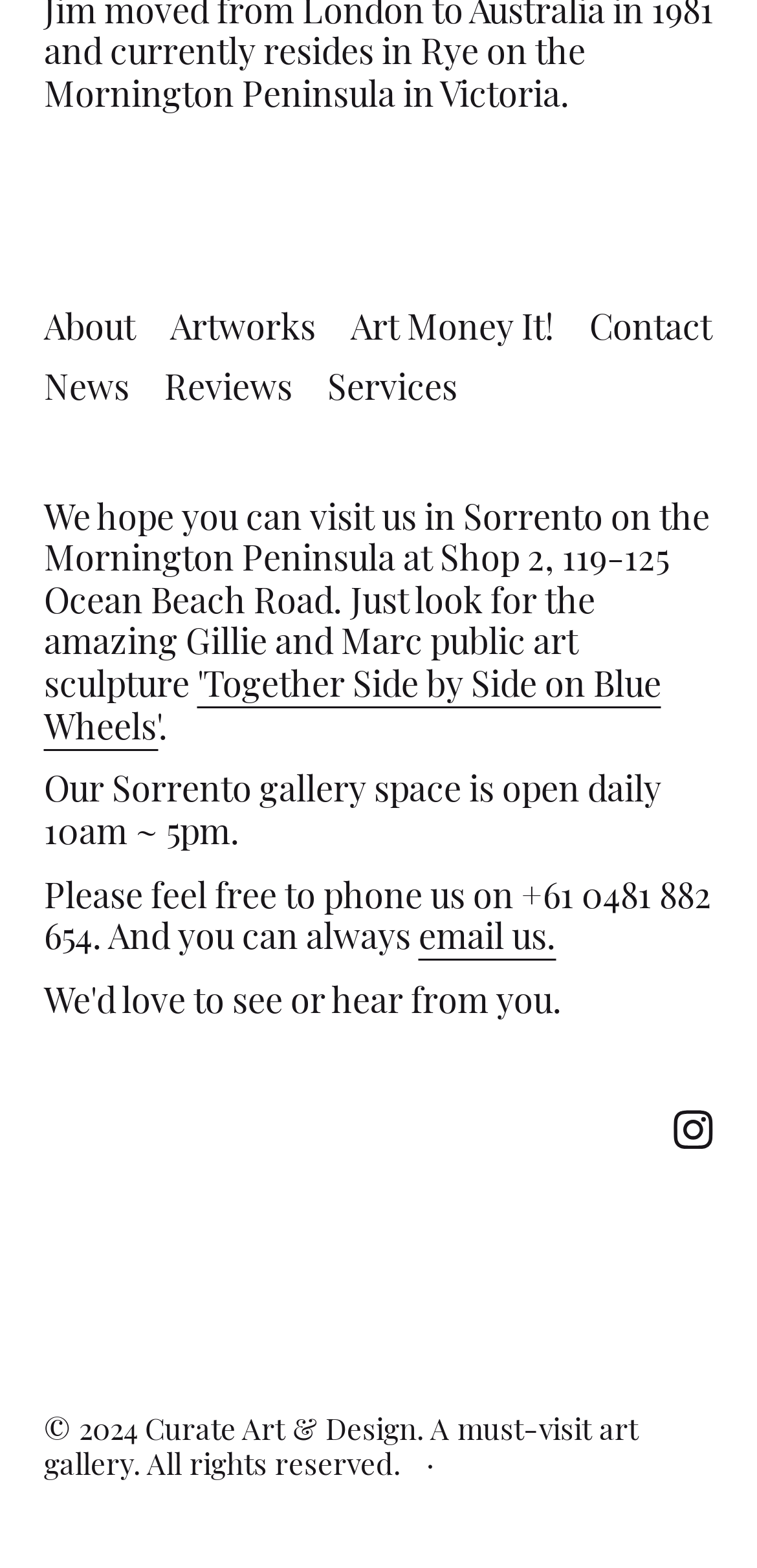Find the bounding box coordinates for the element that must be clicked to complete the instruction: "visit the about page". The coordinates should be four float numbers between 0 and 1, indicated as [left, top, right, bottom].

[0.058, 0.194, 0.178, 0.223]